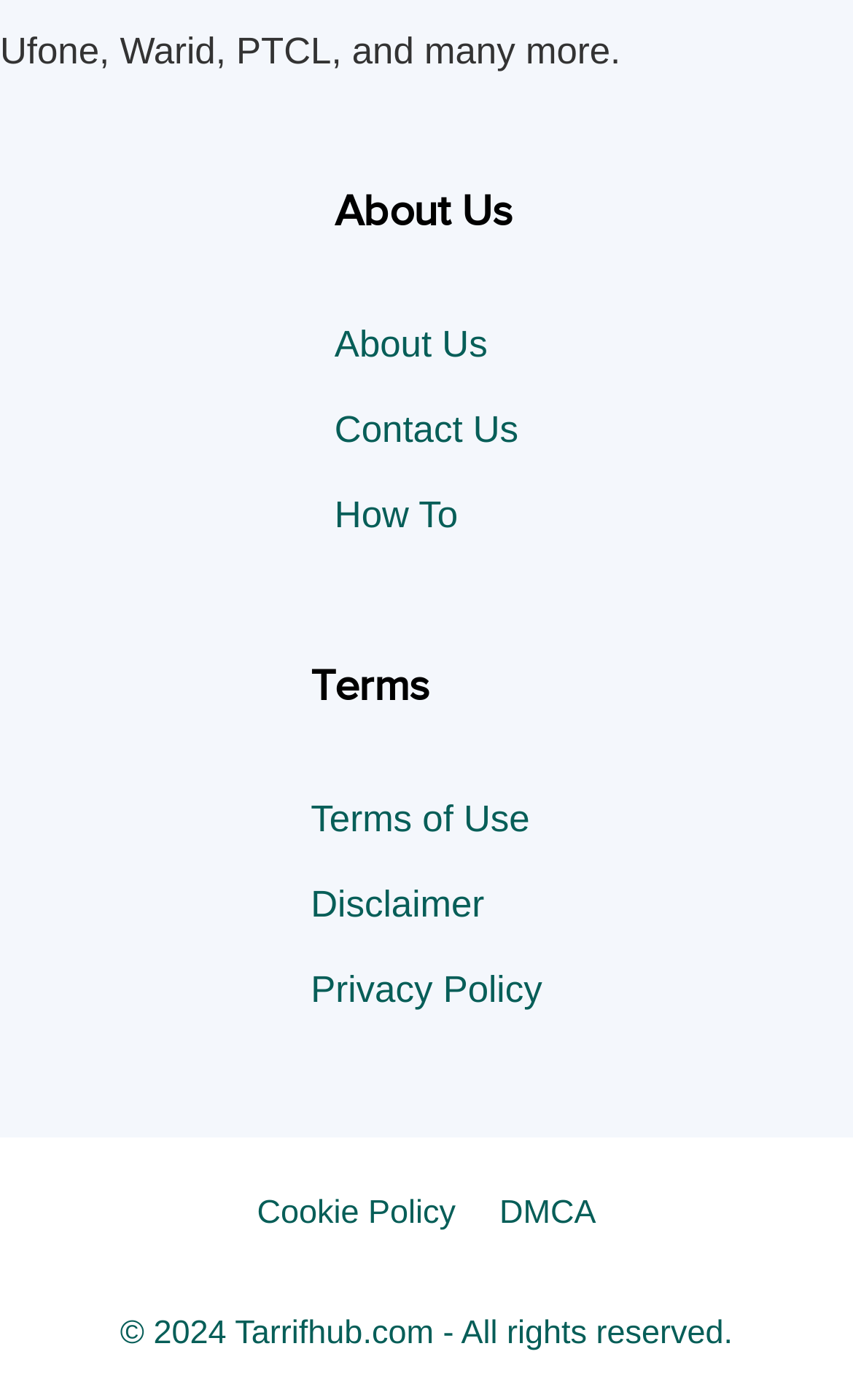Could you highlight the region that needs to be clicked to execute the instruction: "read Terms of Use"?

[0.364, 0.57, 0.621, 0.6]